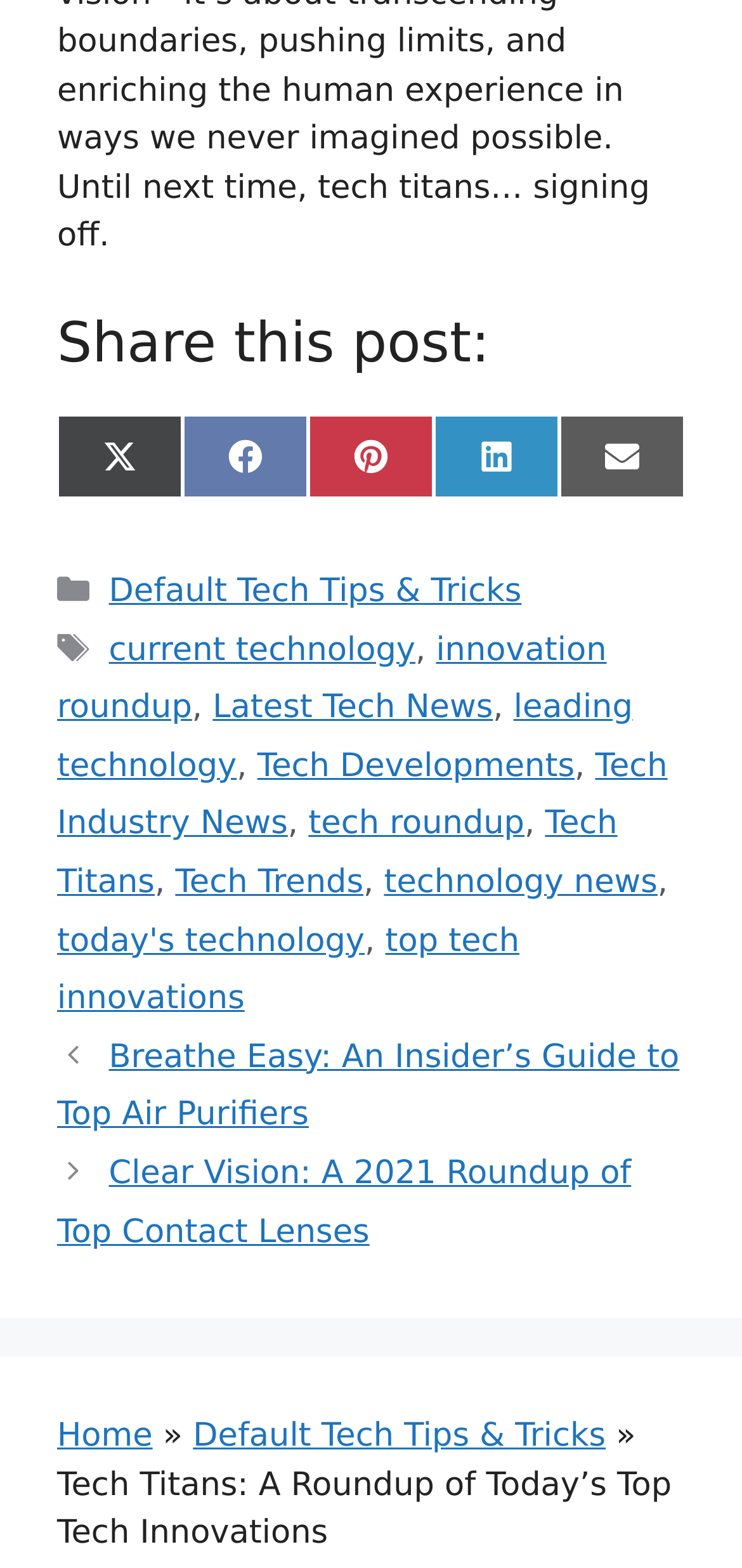What is the purpose of the links in the footer?
Utilize the information in the image to give a detailed answer to the question.

The links in the footer, including 'current technology', 'innovation roundup', 'Latest Tech News', and others, are provided to allow users to explore related topics and categories.